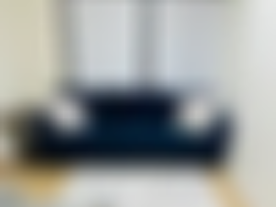How many windows are in the room?
Please use the visual content to give a single word or phrase answer.

Two